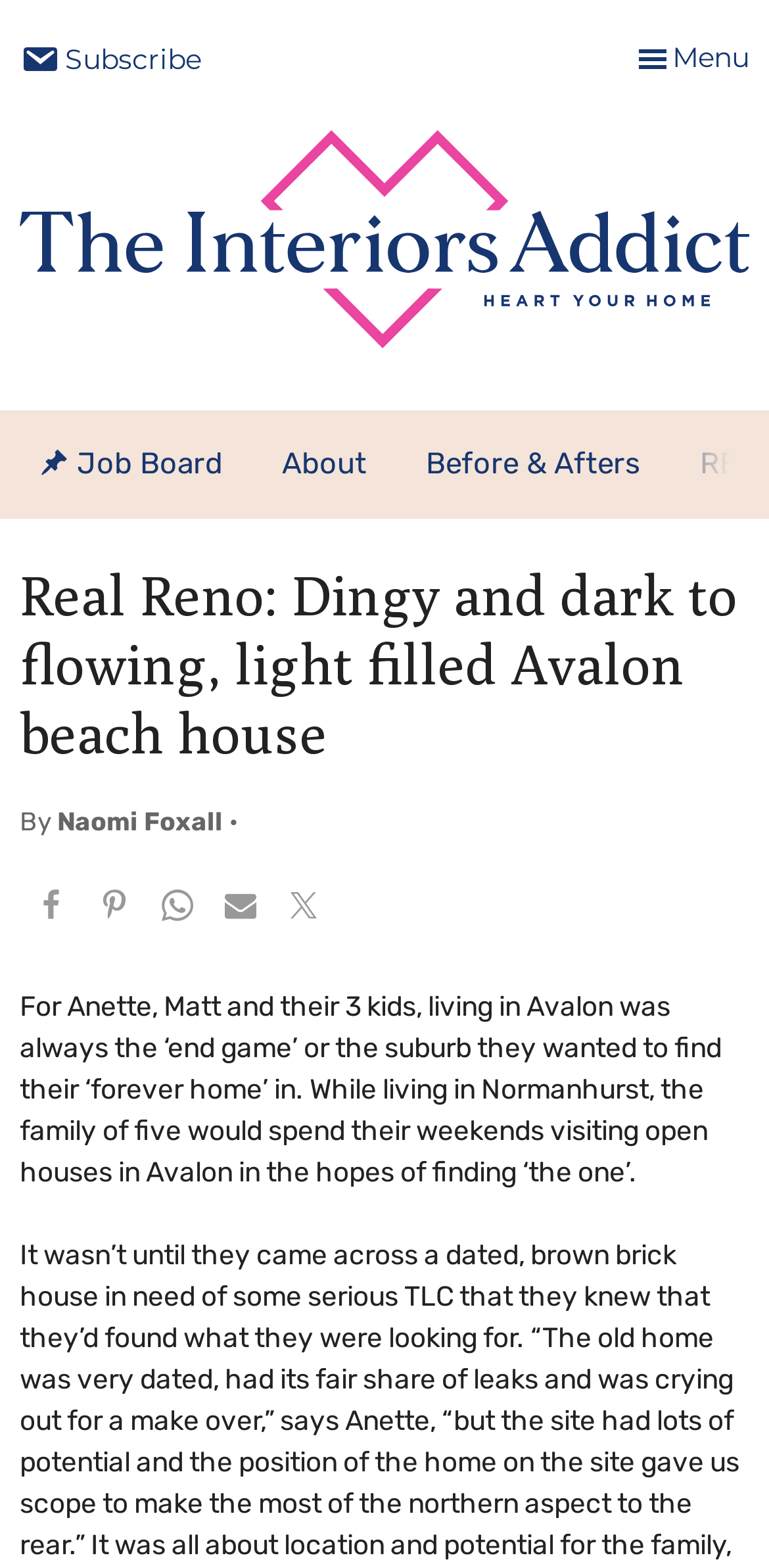How many kids do Anette and Matt have?
Please provide a single word or phrase as your answer based on the screenshot.

3